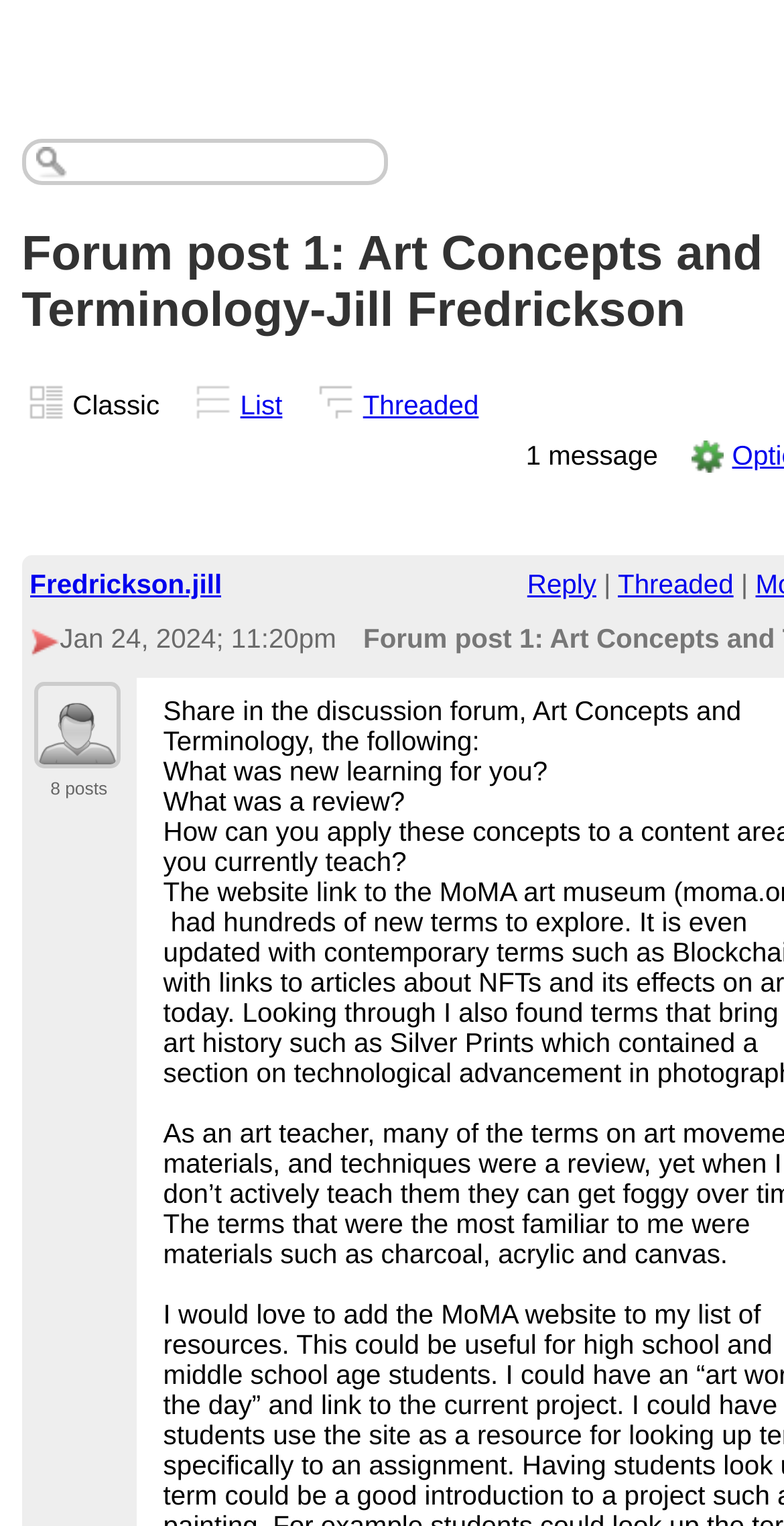Please find the bounding box coordinates in the format (top-left x, top-left y, bottom-right x, bottom-right y) for the given element description. Ensure the coordinates are floating point numbers between 0 and 1. Description: title="View profile of Fredrickson.jill"

[0.043, 0.481, 0.153, 0.496]